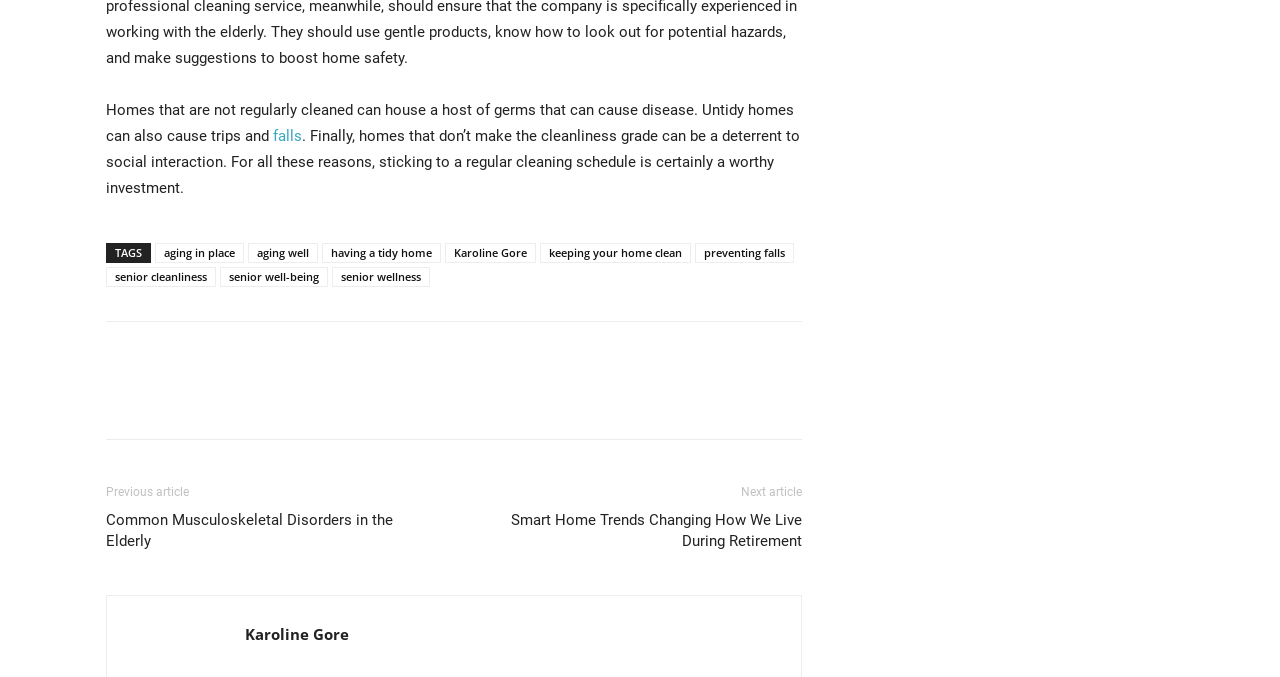Provide your answer to the question using just one word or phrase: What is the author of the article?

Karoline Gore